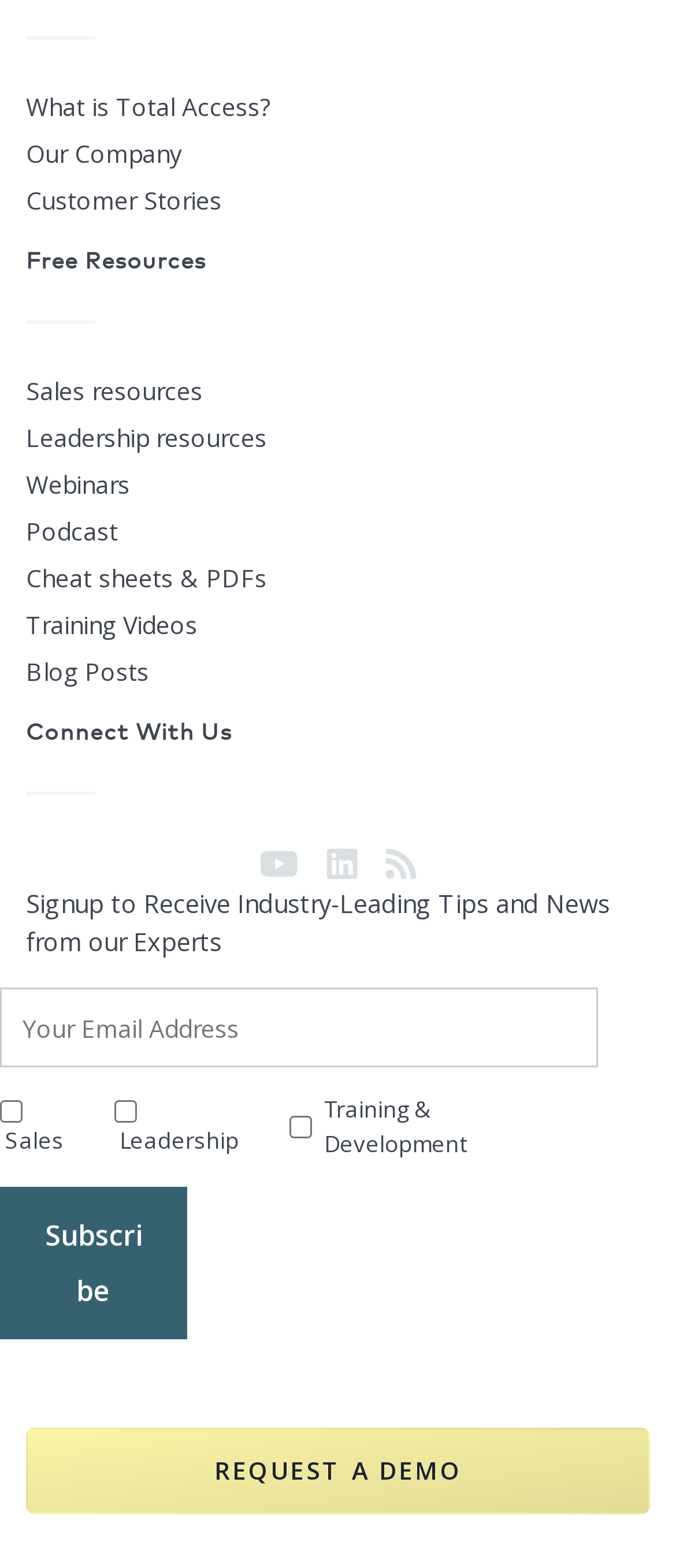How many social media links are there?
Look at the image and respond with a single word or a short phrase.

3